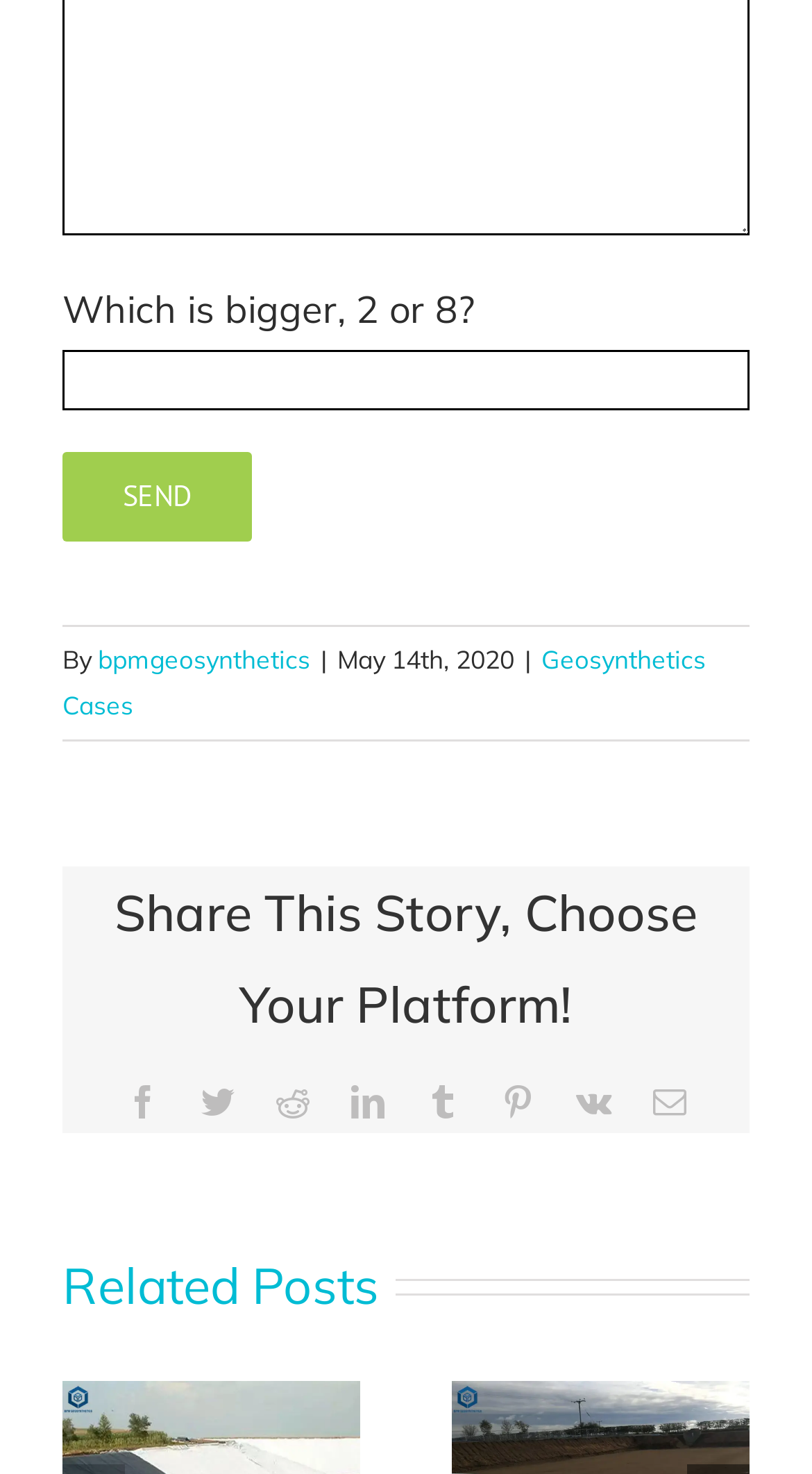Highlight the bounding box coordinates of the region I should click on to meet the following instruction: "share on Facebook".

[0.155, 0.736, 0.196, 0.759]